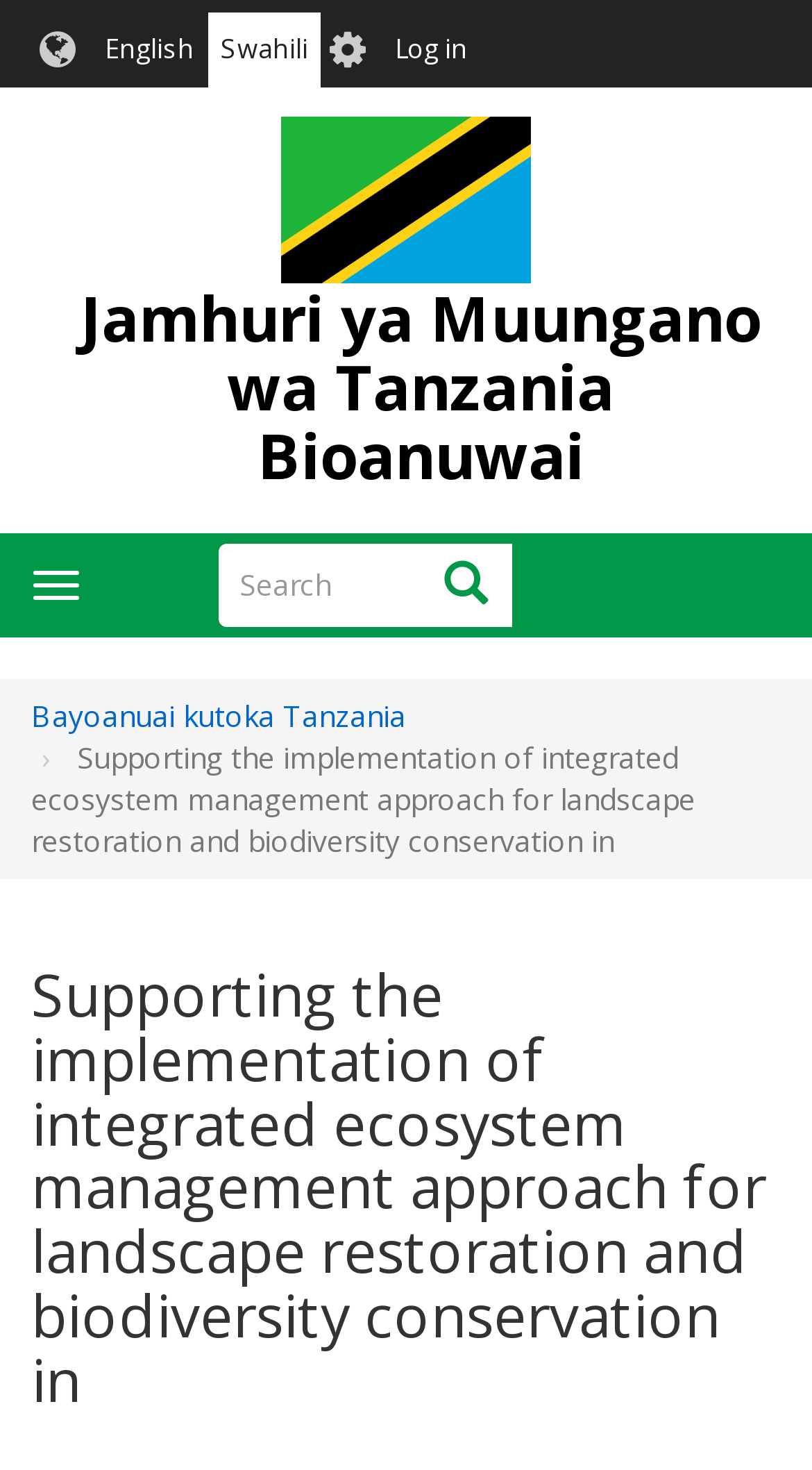Based on the element description "Bayoanuai kutoka Tanzania", predict the bounding box coordinates of the UI element.

[0.038, 0.473, 0.5, 0.5]